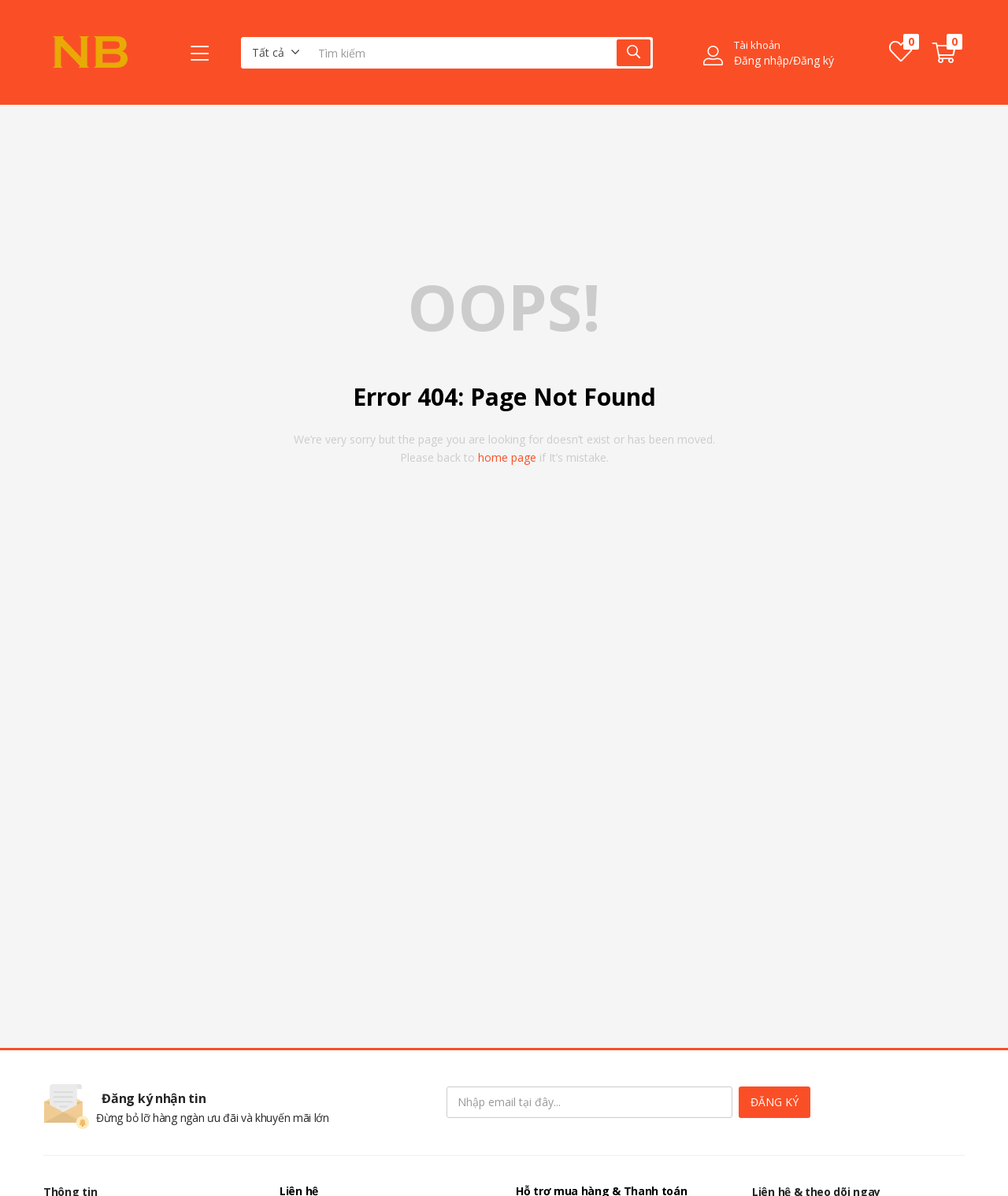Locate the bounding box coordinates of the region to be clicked to comply with the following instruction: "View all products". The coordinates must be four float numbers between 0 and 1, in the form [left, top, right, bottom].

[0.241, 0.033, 0.306, 0.055]